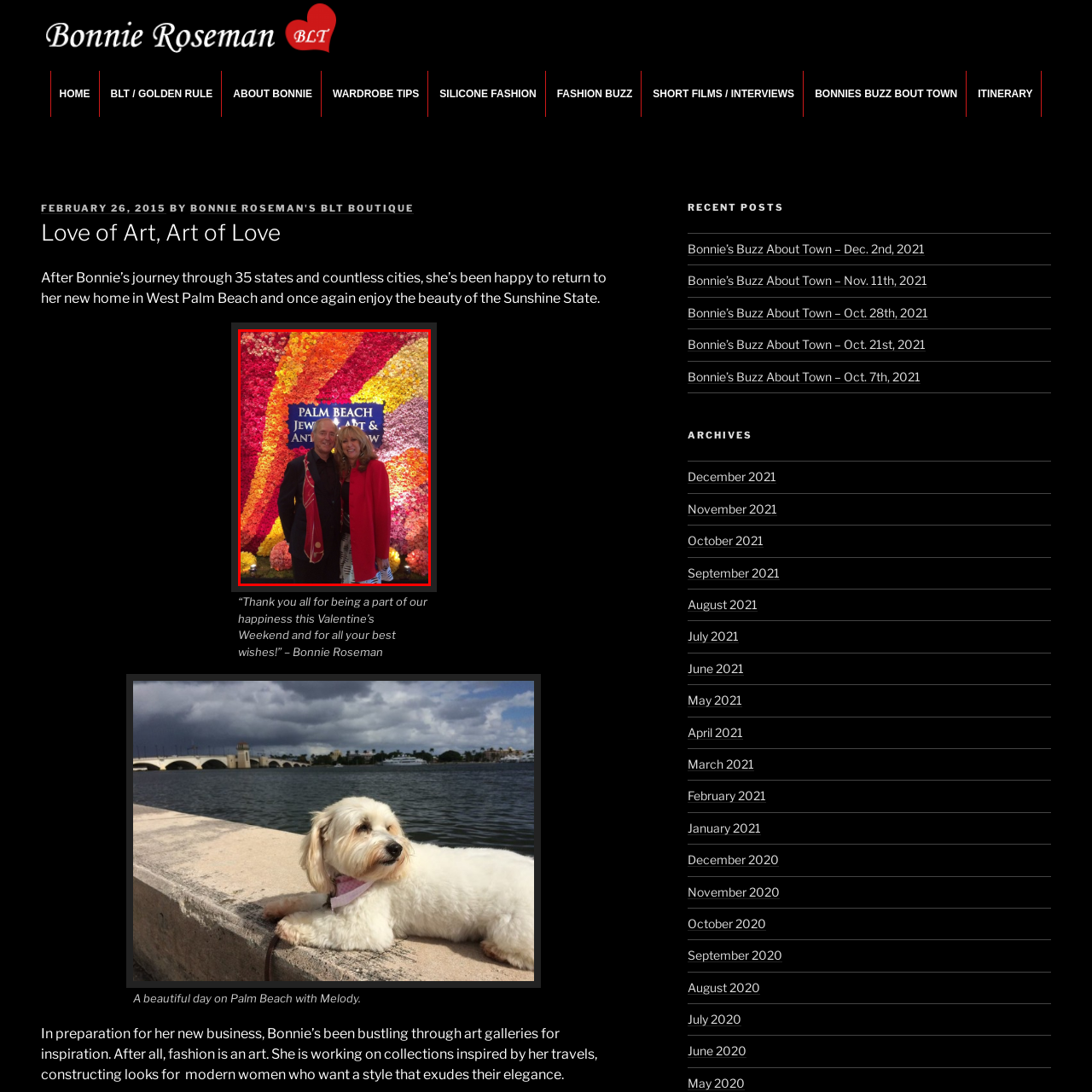Provide an in-depth description of the image within the red bounding box.

At the Palm Beach Jewelry, Art & Antiques Show, two elegantly dressed individuals pose against a vibrant backdrop of colorful flowers. The scene features an array of blooms forming a stunning visual display, accentuated by a prominent blue sign reading "PALM BEACH JEWELRY, ART & ANTIQUES SHOW." The woman is wearing a striking red coat over a white and black patterned outfit, while the man sports a black ensemble complemented by a stylish red scarf. Their smiles and poised stances reflect the celebratory atmosphere of the event, highlighting the intersection of art, fashion, and community at this prestigious gathering.